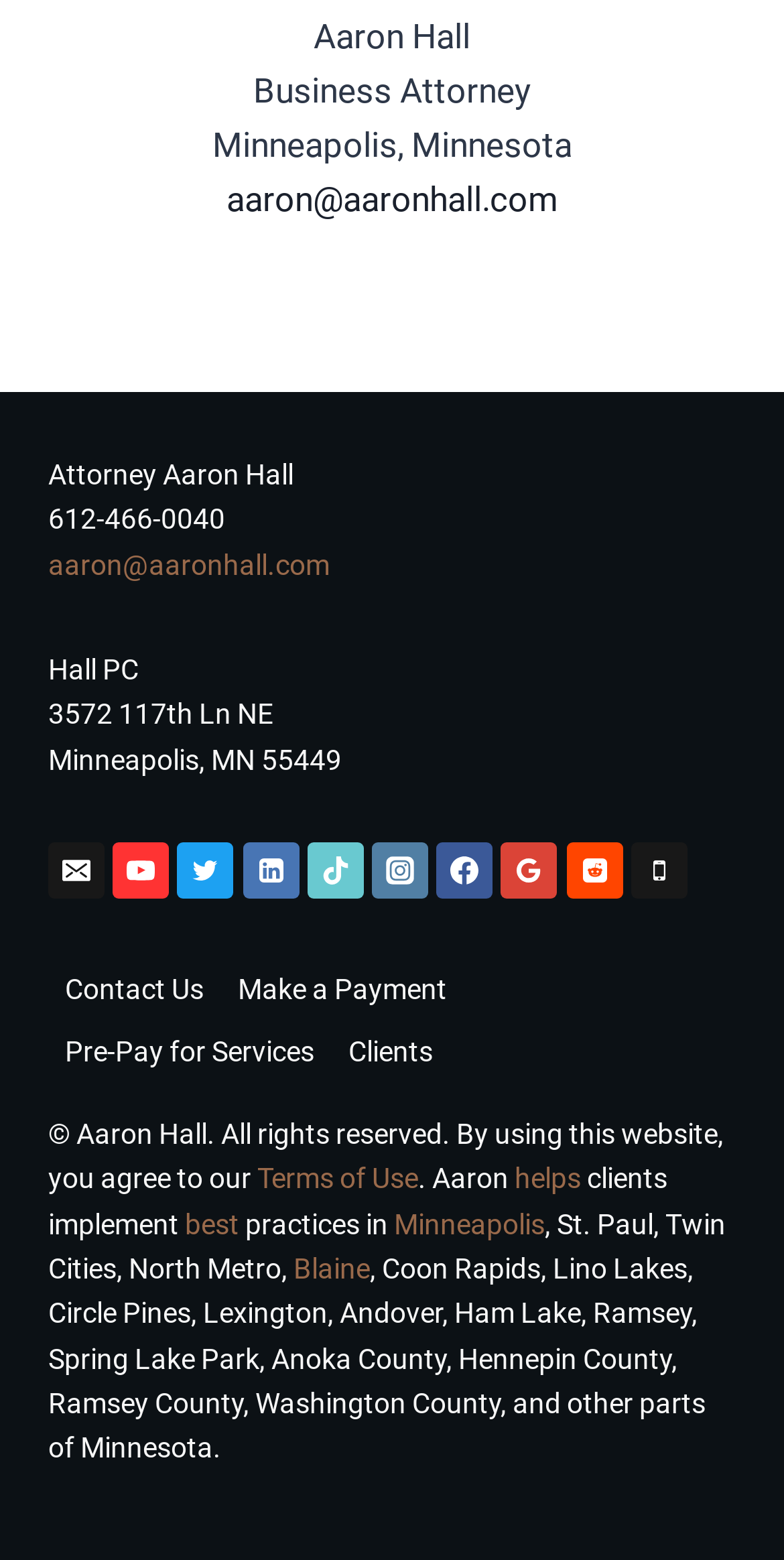Find the bounding box coordinates for the area you need to click to carry out the instruction: "Contact Us through the footer navigation". The coordinates should be four float numbers between 0 and 1, indicated as [left, top, right, bottom].

[0.062, 0.615, 0.281, 0.655]